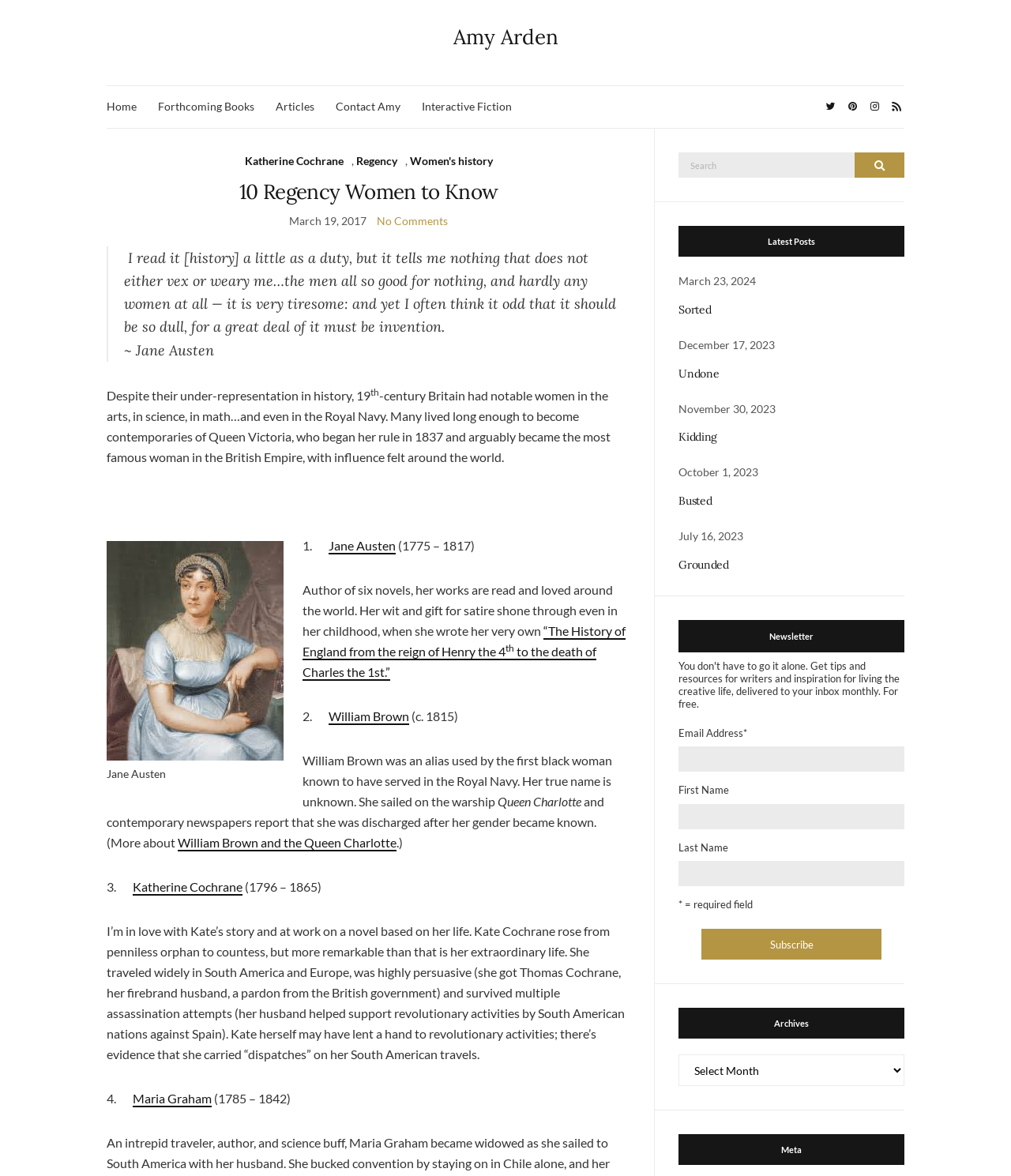Please give a succinct answer to the question in one word or phrase:
How many paragraphs are in the '10 Regency Women to Know' article?

5